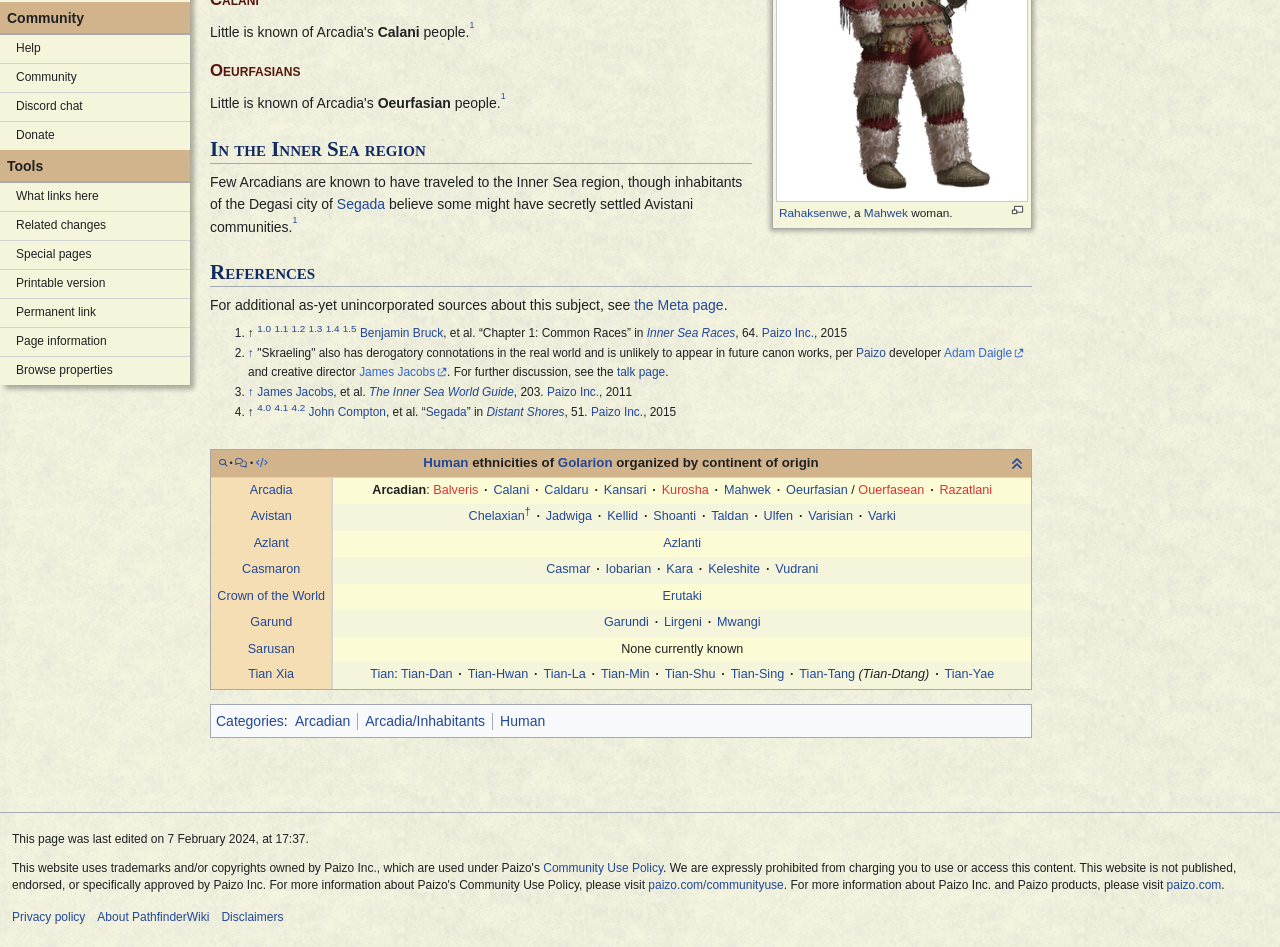Bounding box coordinates are specified in the format (top-left x, top-left y, bottom-right x, bottom-right y). All values are floating point numbers bounded between 0 and 1. Please provide the bounding box coordinate of the region this sentence describes: Balveris

[0.339, 0.186, 0.374, 0.2]